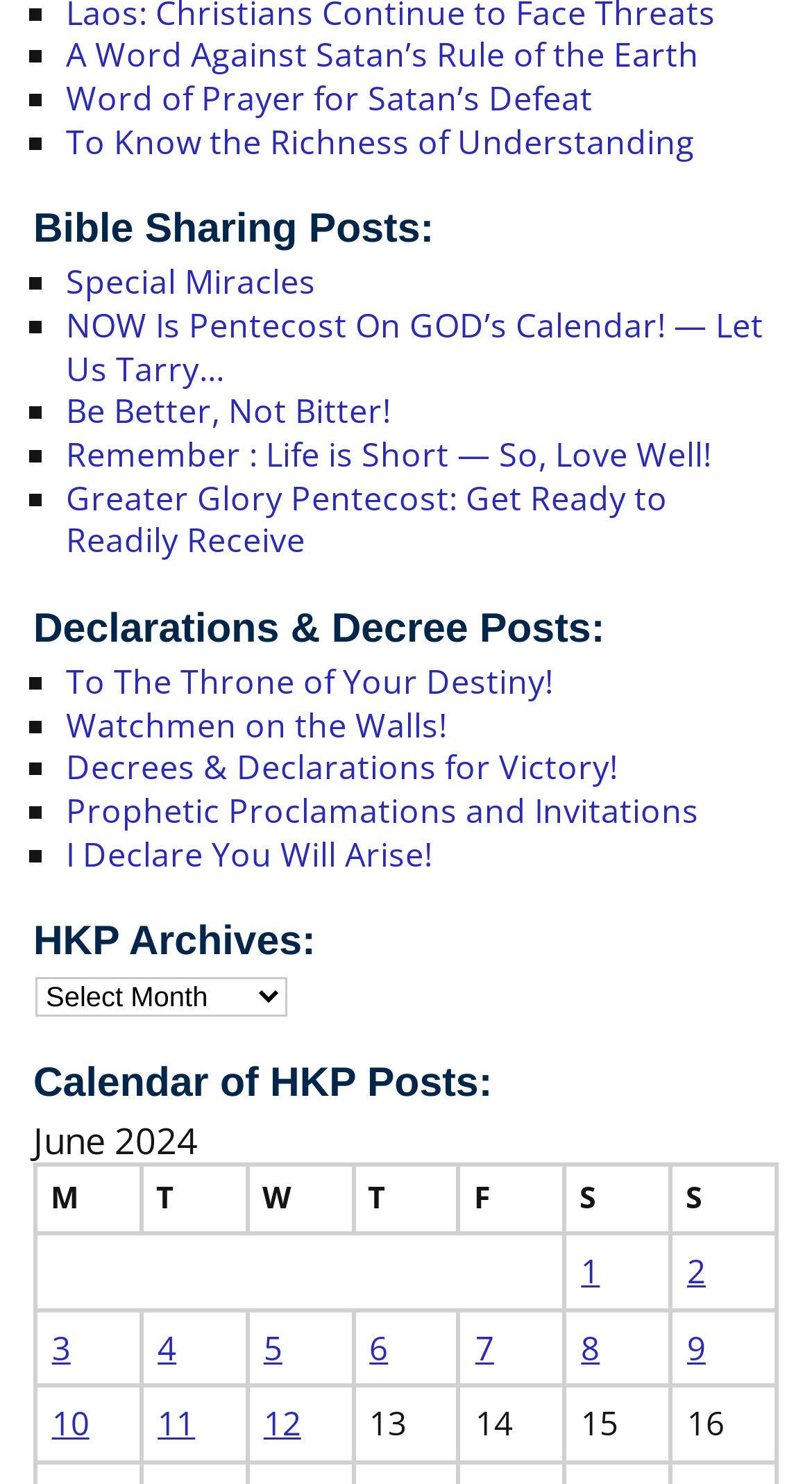Can you determine the bounding box coordinates of the area that needs to be clicked to fulfill the following instruction: "Click on 'I Declare You Will Arise!' "?

[0.081, 0.56, 0.533, 0.591]